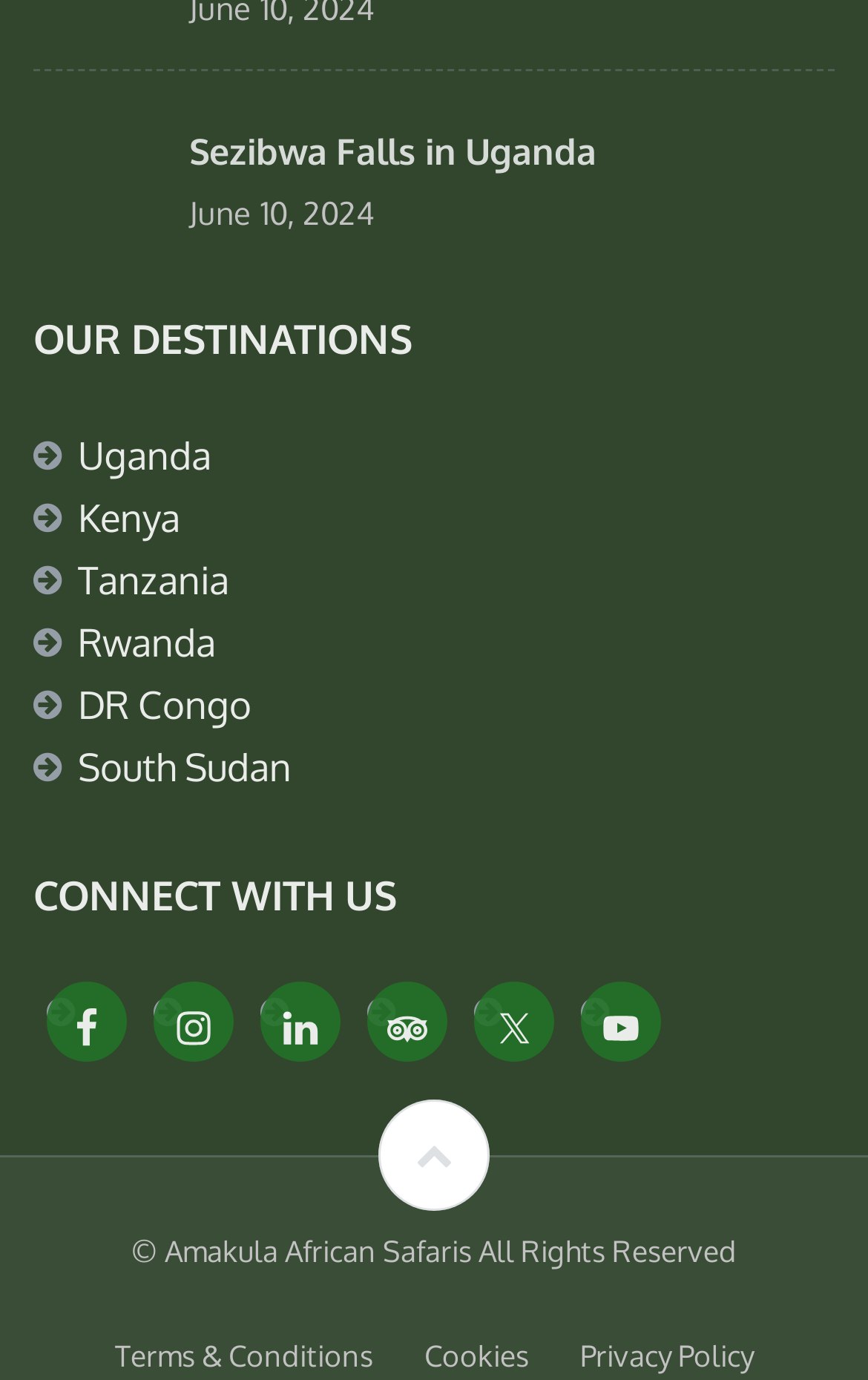What are the destinations listed on the webpage?
Refer to the image and answer the question using a single word or phrase.

Uganda, Kenya, Tanzania, Rwanda, DR Congo, South Sudan